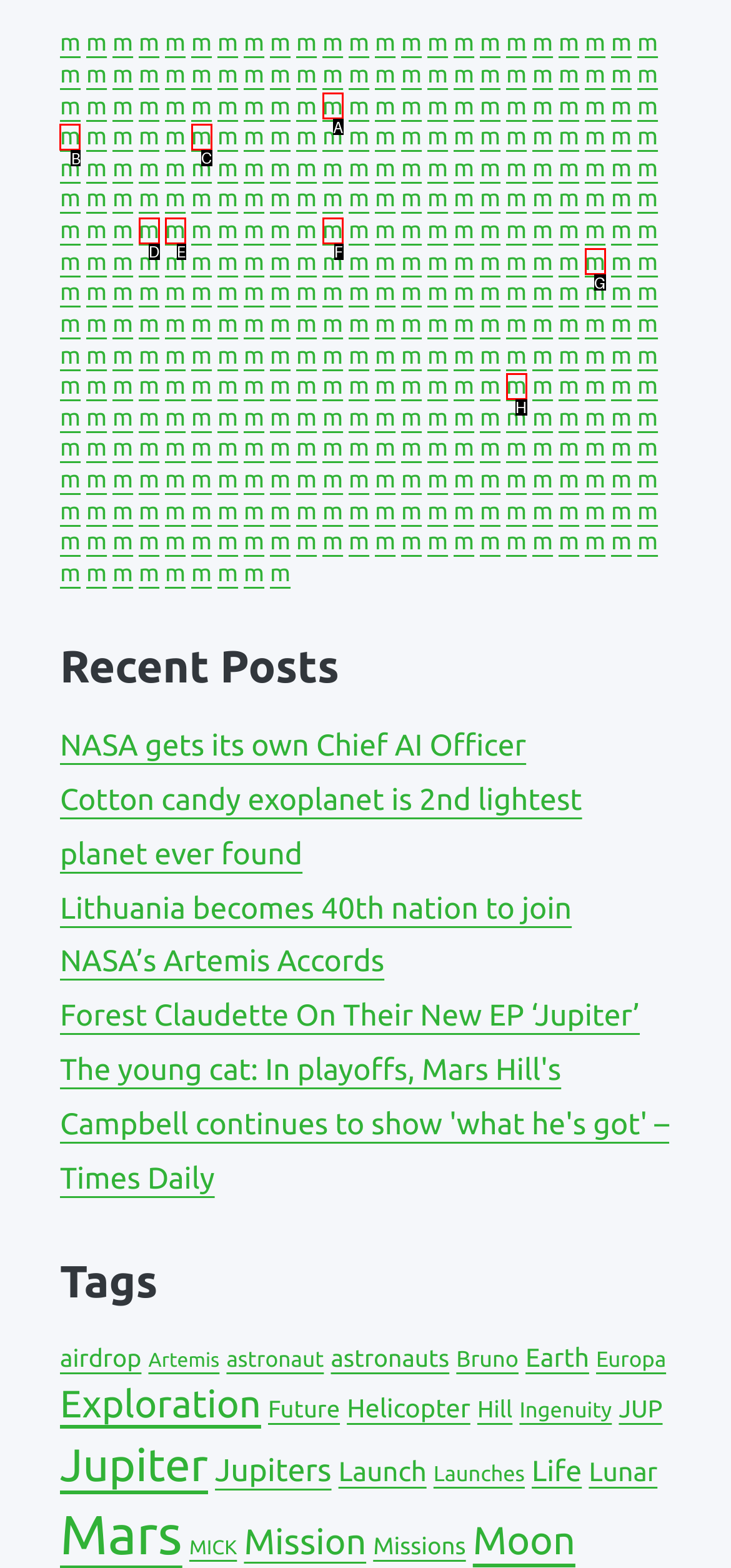Select the letter of the UI element that matches this task: click the link at the bottom
Provide the answer as the letter of the correct choice.

B